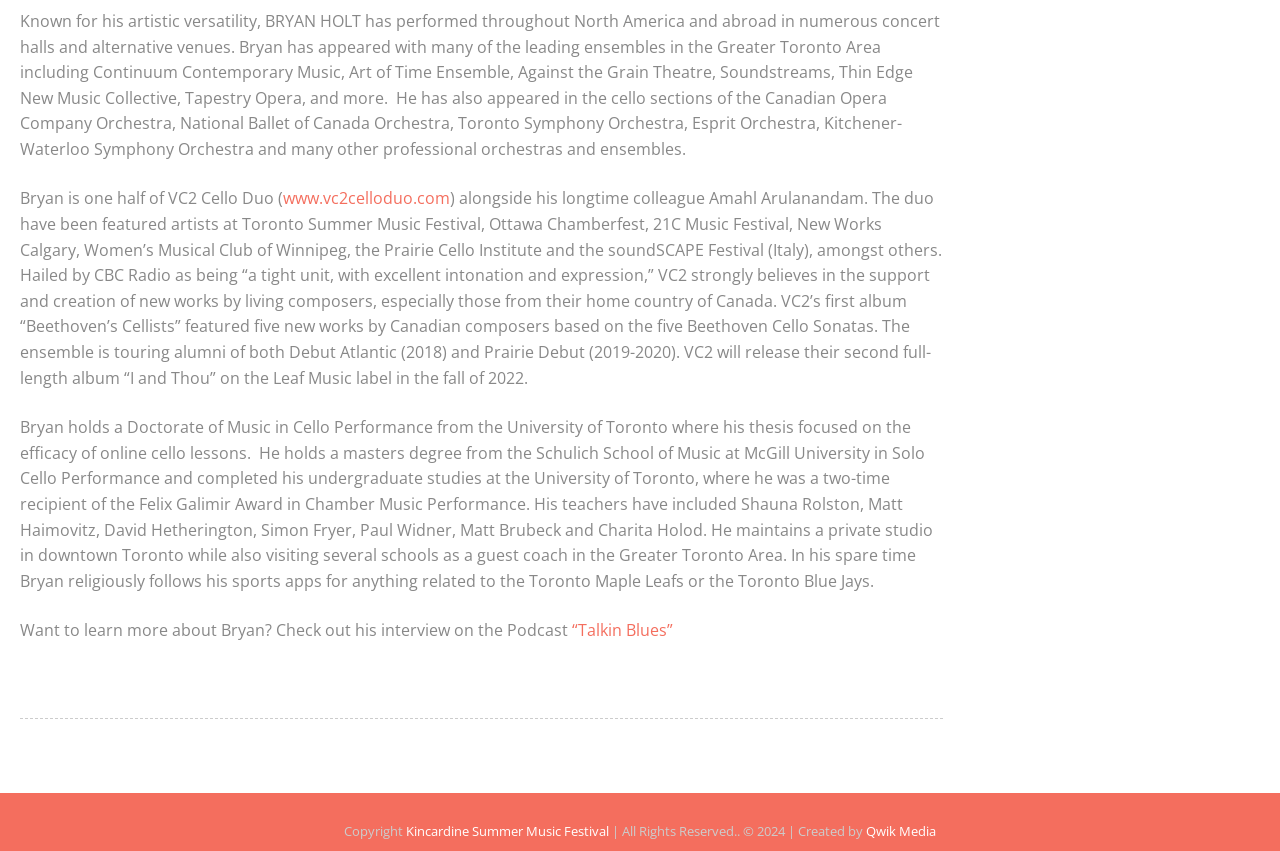Based on the element description, predict the bounding box coordinates (top-left x, top-left y, bottom-right x, bottom-right y) for the UI element in the screenshot: Kincardine Summer Music Festival

[0.317, 0.965, 0.476, 0.987]